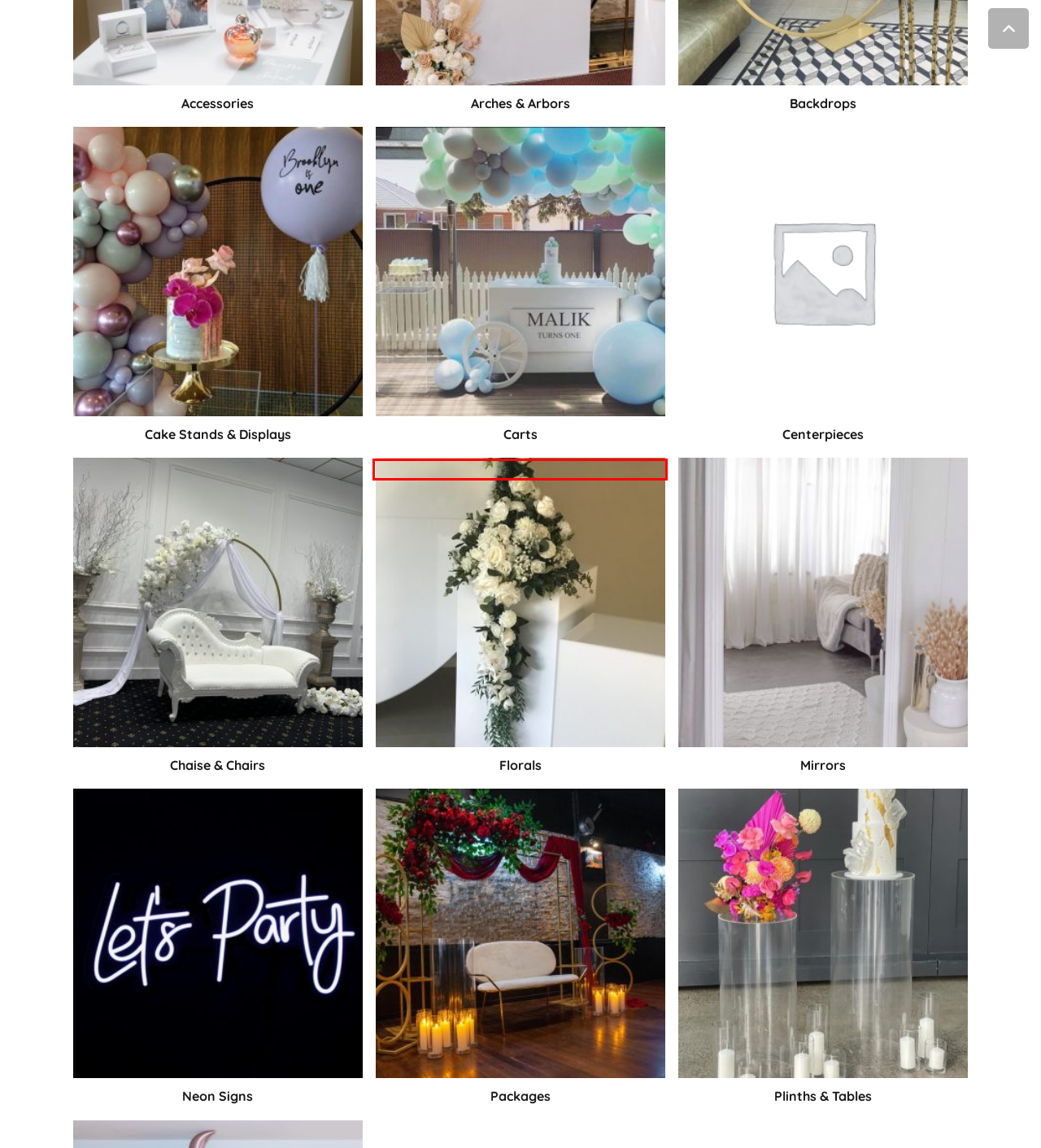Examine the screenshot of the webpage, which has a red bounding box around a UI element. Select the webpage description that best fits the new webpage after the element inside the red bounding box is clicked. Here are the choices:
A. Mirrors - Hazel Events - Prop Hire Melbourne
B. Neon Signs - Hazel Events - Prop Hire Melbourne
C. Florals - Hazel Events - Prop Hire Melbourne
D. Chaise & Chairs - Hazel Events - Prop Hire Melbourne
E. Themes - Hazel Events - Prop Hire Melbourne
F. Cake Stands & Displays - Hazel Events - Prop Hire Melbourne
G. Plinths & Tables - Hazel Events - Prop Hire Melbourne
H. Centerpieces Archives - Hazel Events - Prop Hire Melbourne

C